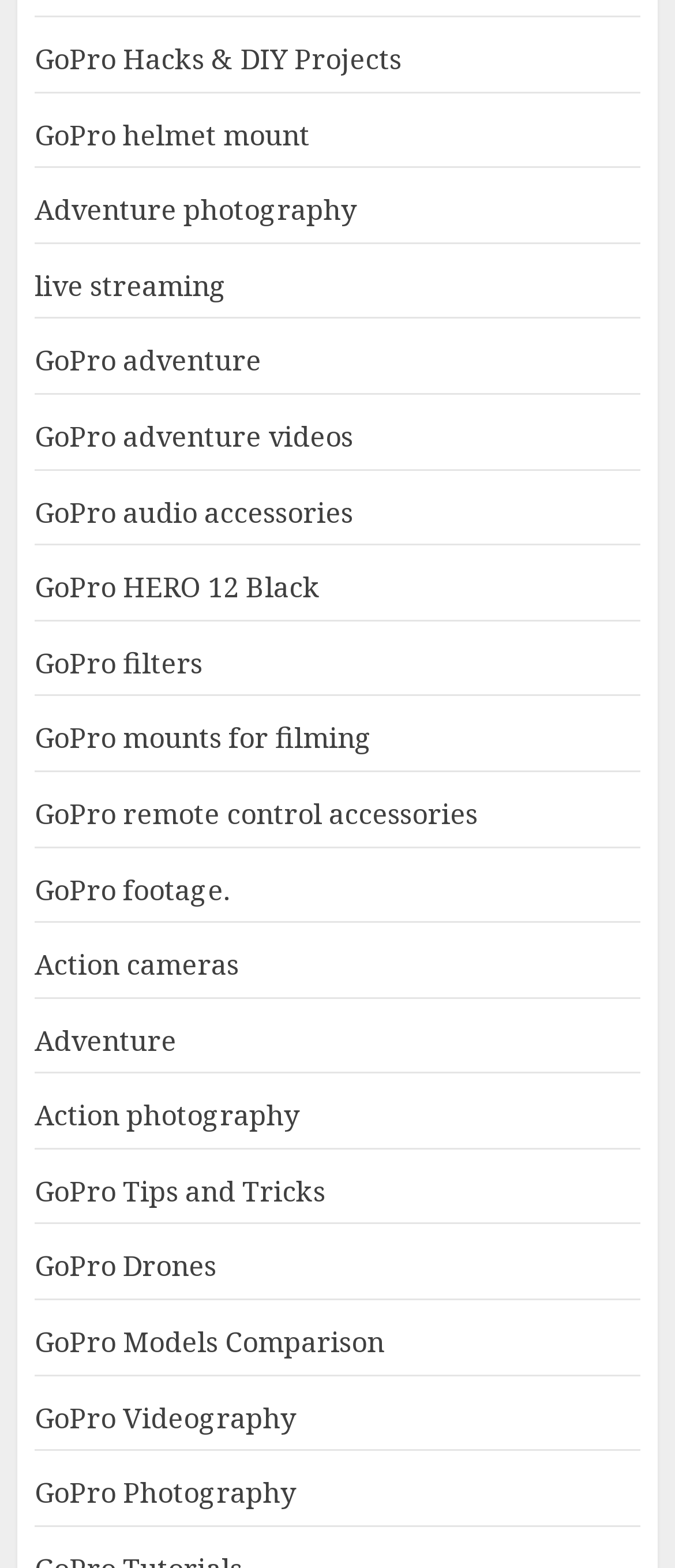How many links are there on this webpage? Examine the screenshot and reply using just one word or a brief phrase.

17